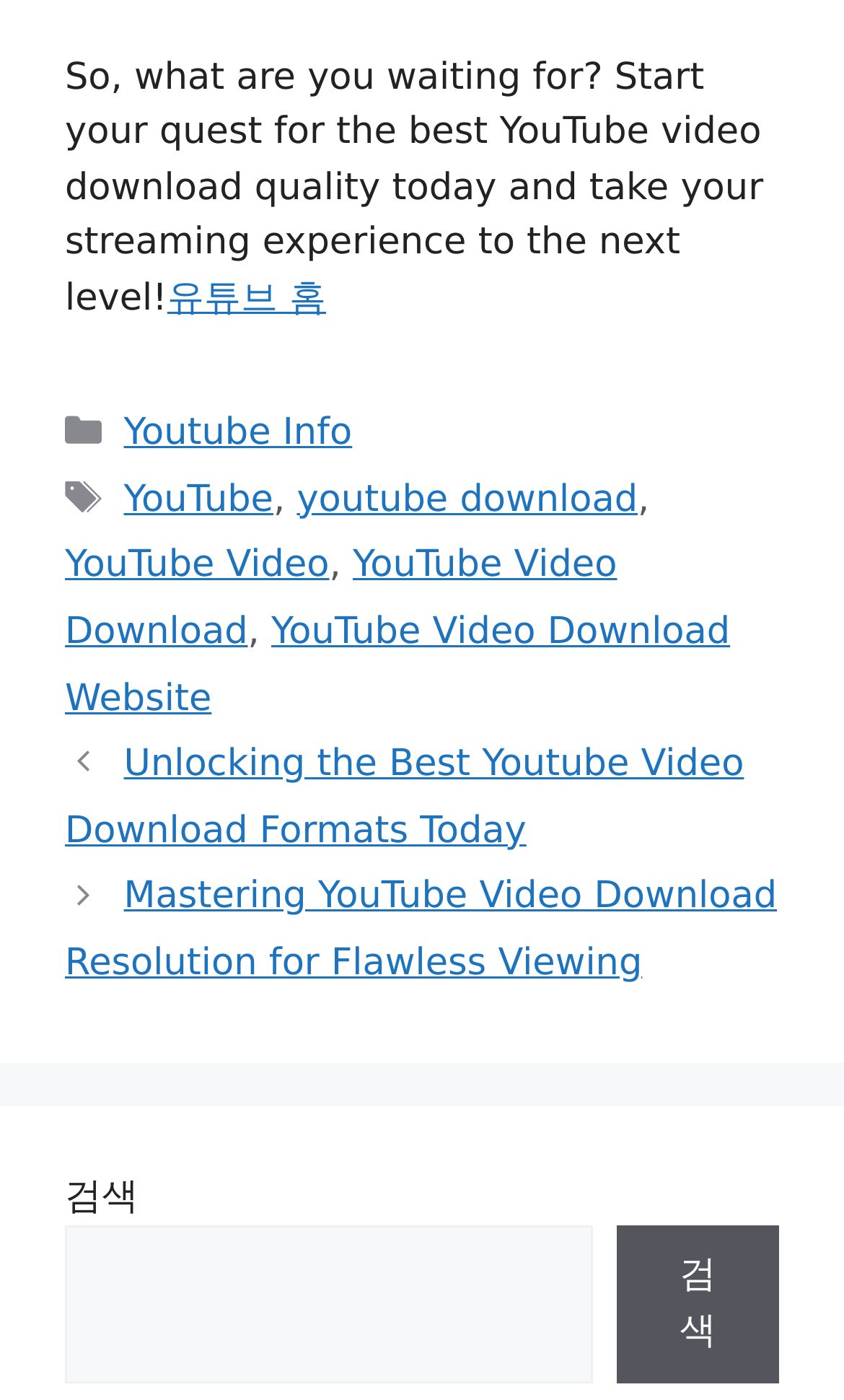Find the bounding box coordinates of the clickable region needed to perform the following instruction: "Explore the 'Posts' section". The coordinates should be provided as four float numbers between 0 and 1, i.e., [left, top, right, bottom].

[0.077, 0.523, 0.923, 0.712]